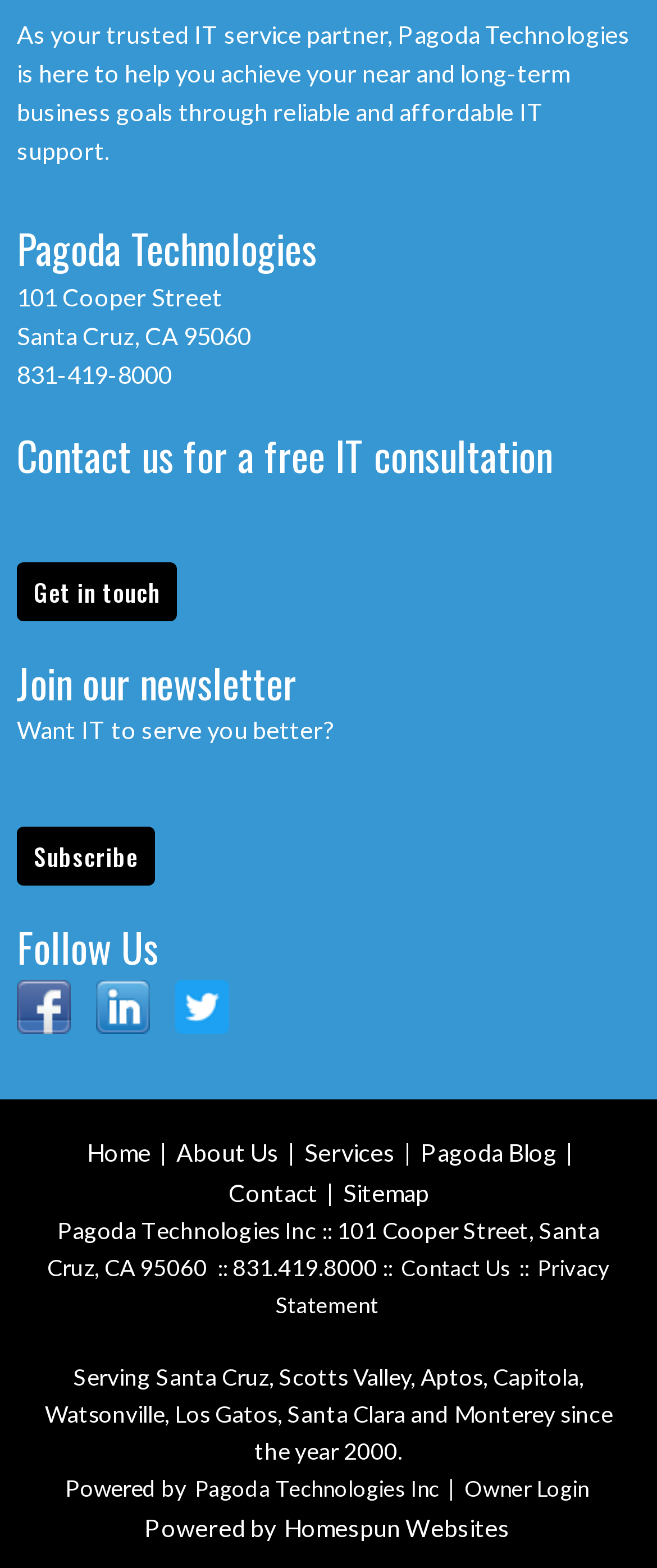What is the name of the company?
Analyze the screenshot and provide a detailed answer to the question.

I found the company name by looking at the heading element that contains the company name, which is located at the top of the page. The company name is Pagoda Technologies.